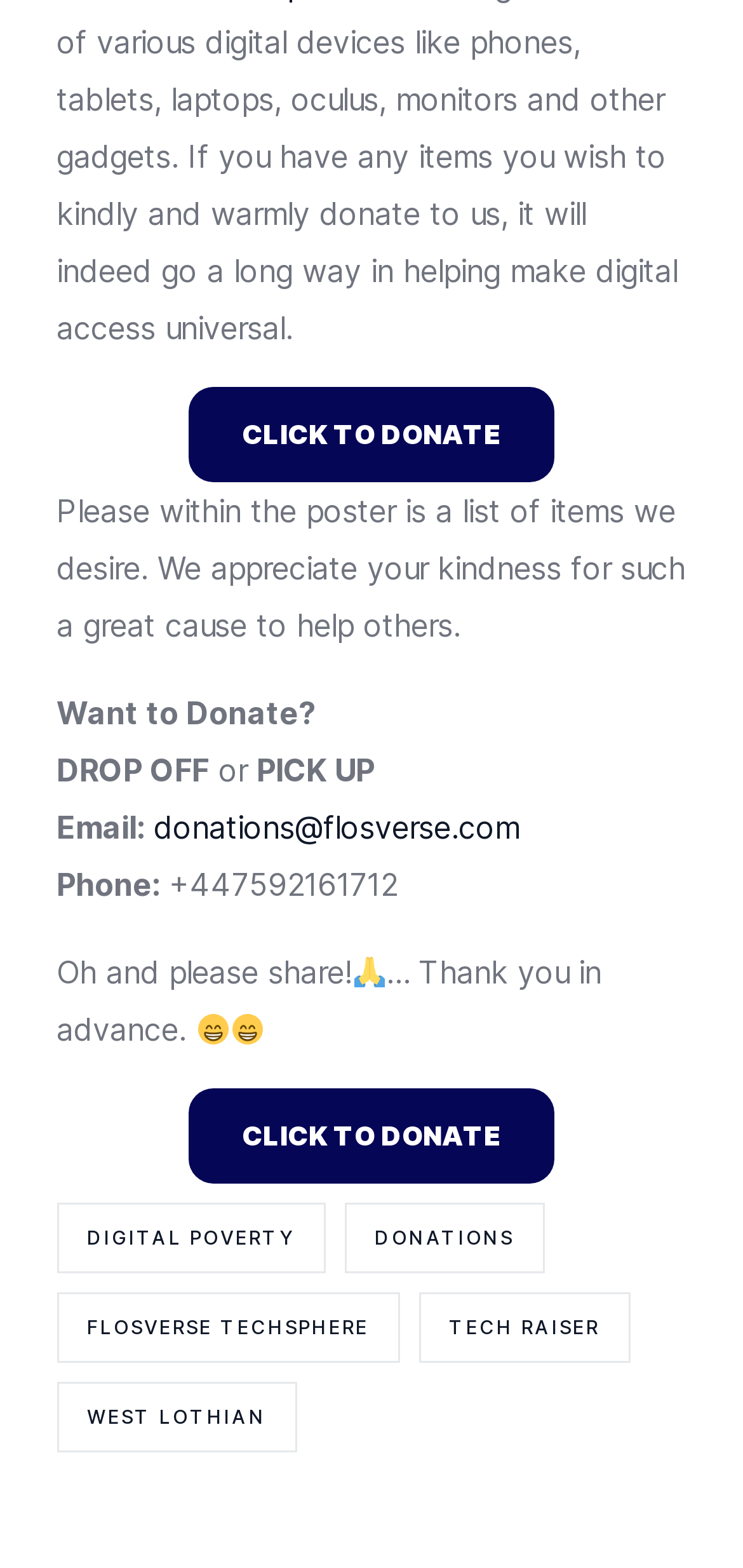Locate the bounding box coordinates of the item that should be clicked to fulfill the instruction: "Visit FLOSVERSE TECHSPHERE".

[0.076, 0.824, 0.537, 0.869]